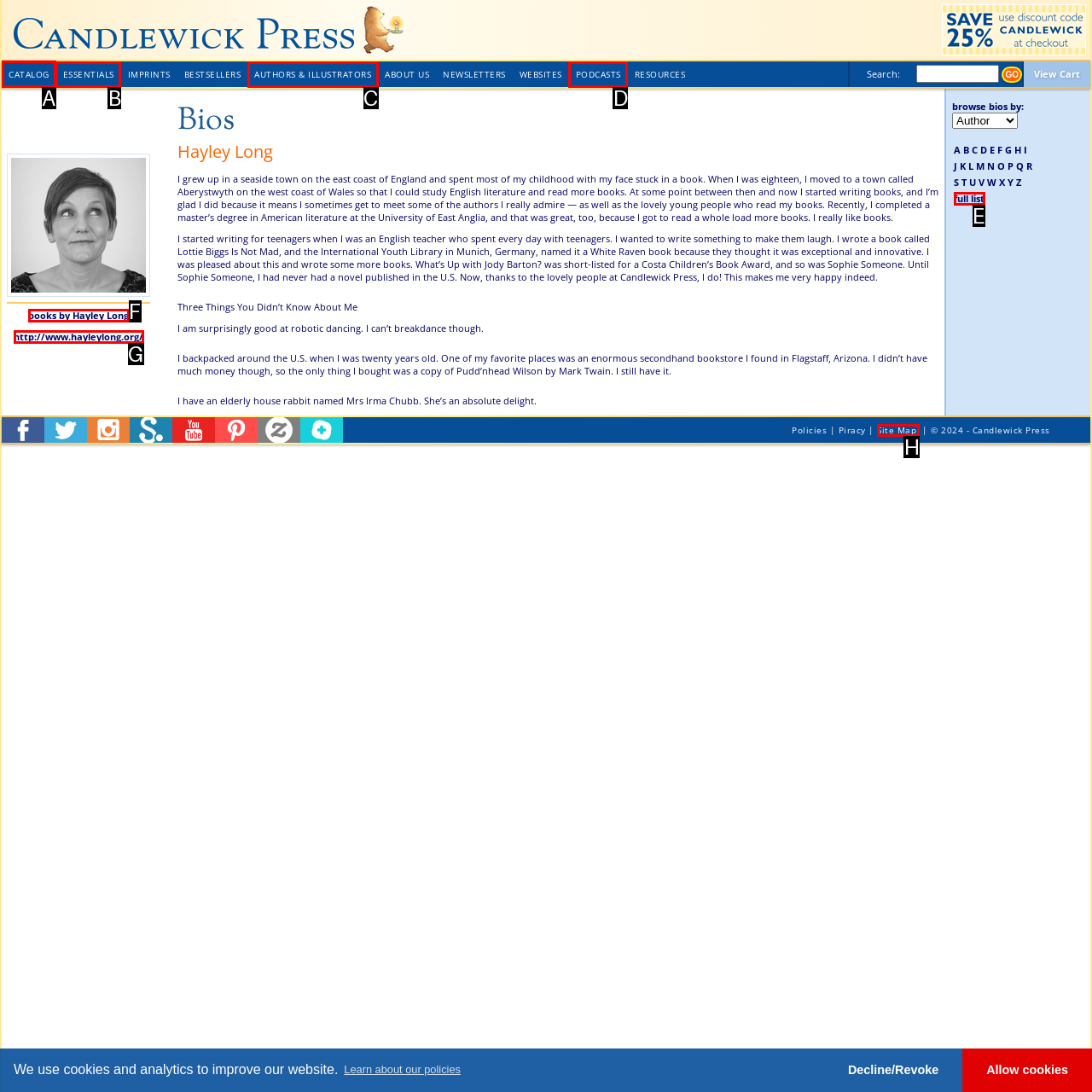Determine the appropriate lettered choice for the task: Click on the 'CATALOG' link. Reply with the correct letter.

A